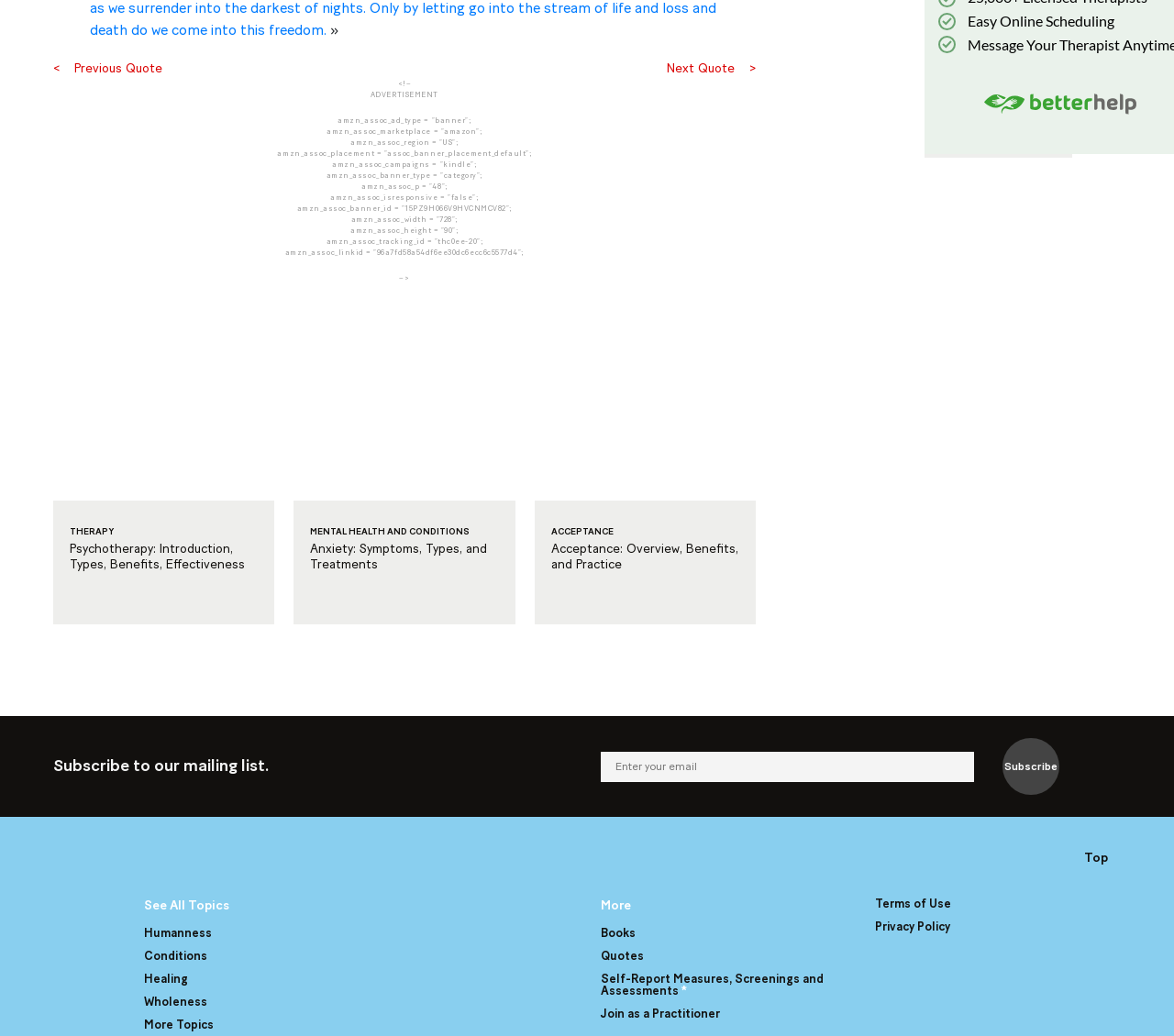Answer with a single word or phrase: 
How many images are on this webpage?

3